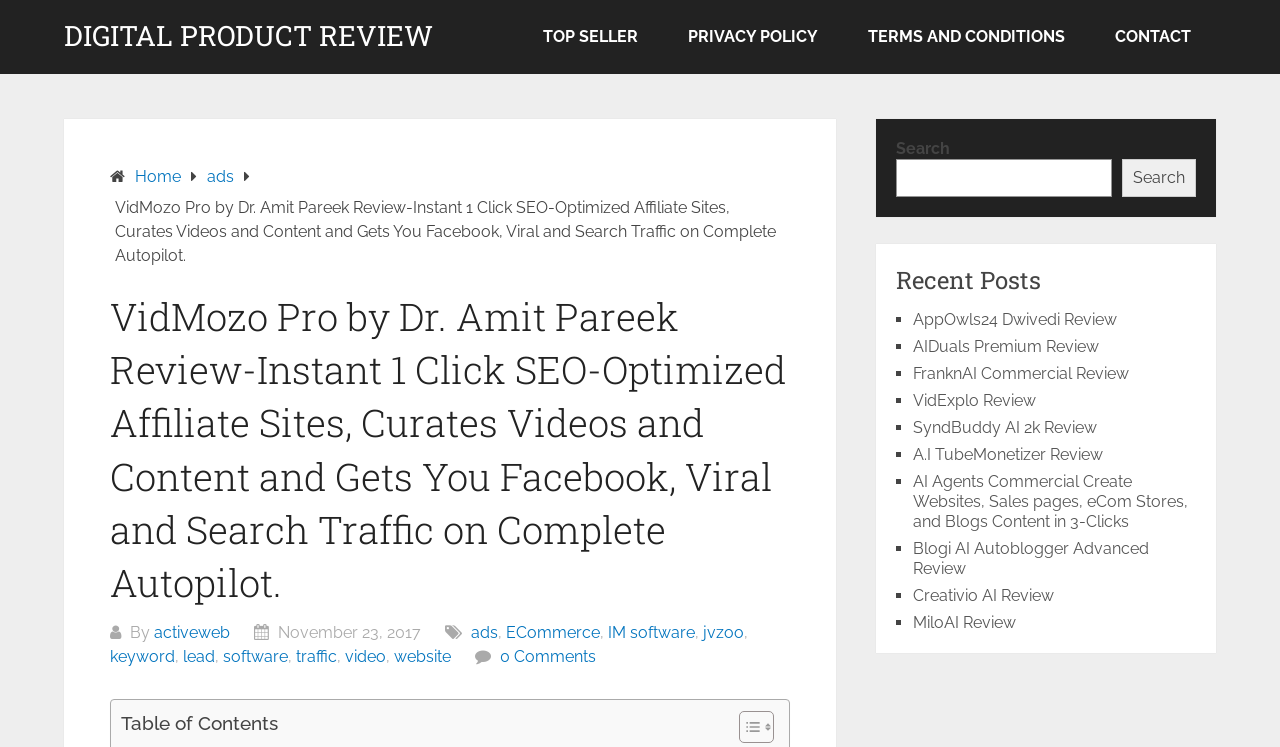Locate the bounding box of the UI element with the following description: "VidExplo Review".

[0.713, 0.523, 0.81, 0.548]